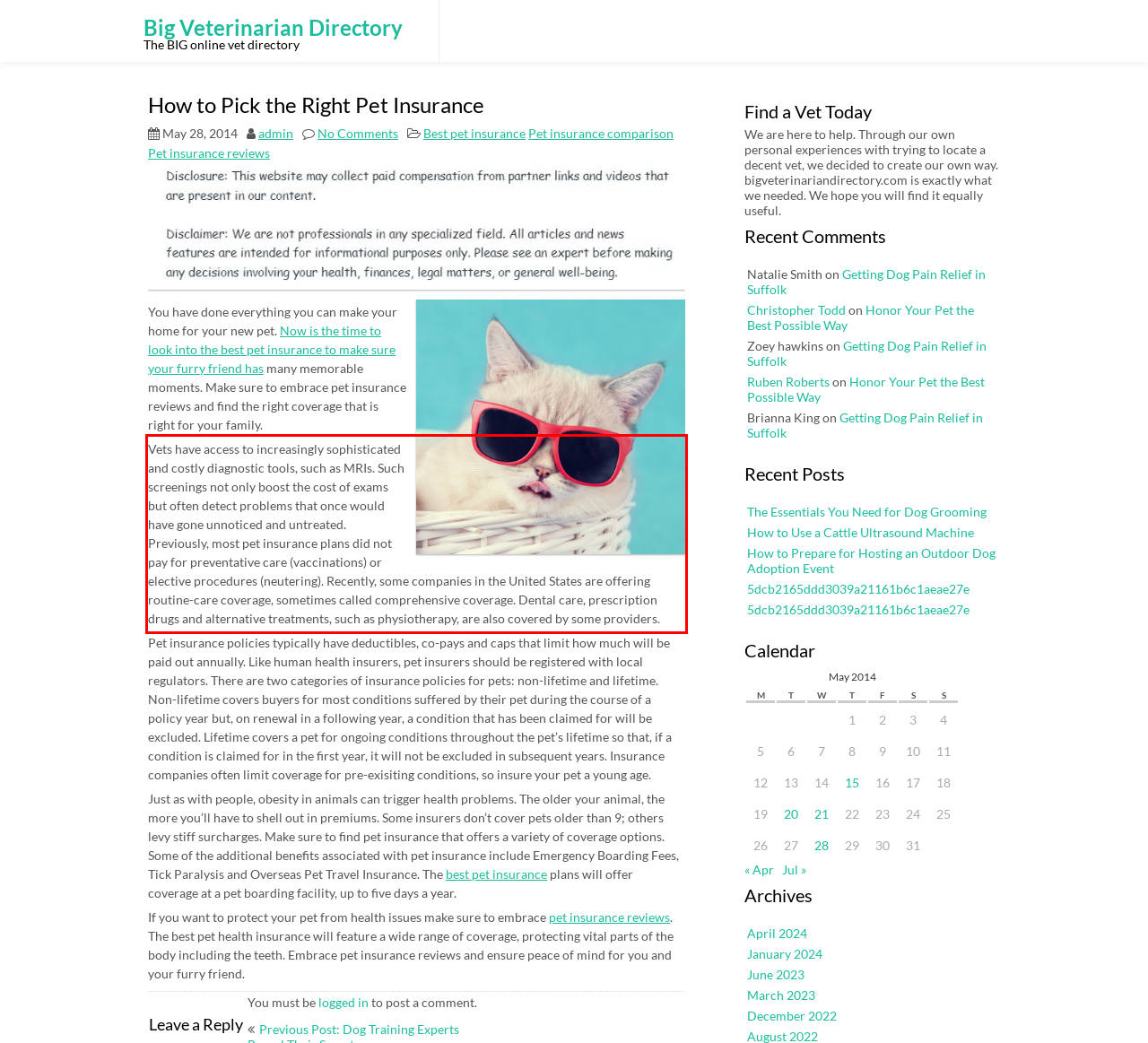Please perform OCR on the UI element surrounded by the red bounding box in the given webpage screenshot and extract its text content.

Vets have access to increasingly sophisticated and costly diagnostic tools, such as MRIs. Such screenings not only boost the cost of exams but often detect problems that once would have gone unnoticed and untreated. Previously, most pet insurance plans did not pay for preventative care (vaccinations) or elective procedures (neutering). Recently, some companies in the United States are offering routine-care coverage, sometimes called comprehensive coverage. Dental care, prescription drugs and alternative treatments, such as physiotherapy, are also covered by some providers.